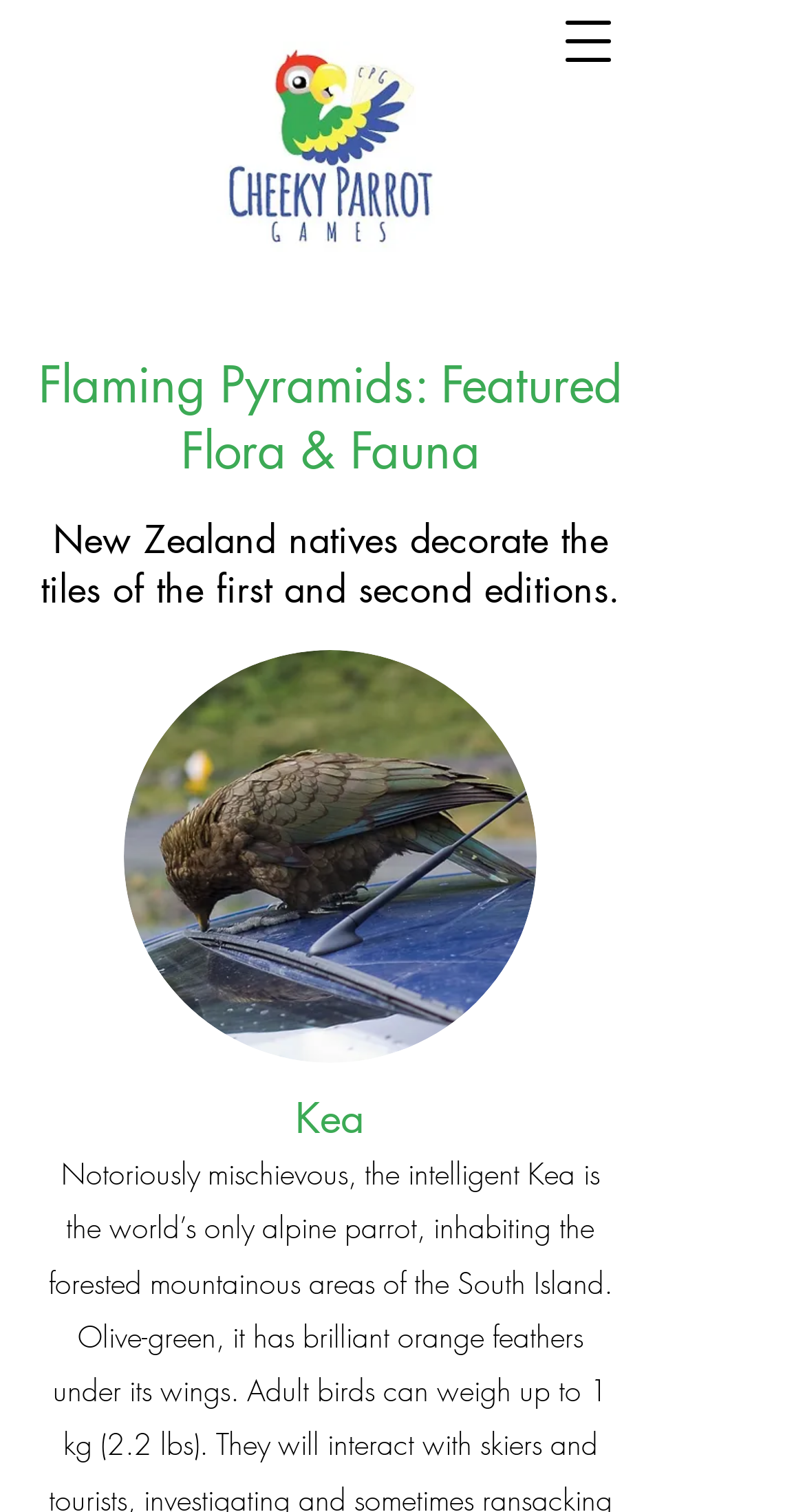Respond concisely with one word or phrase to the following query:
Is the logo at the top of the page?

Yes